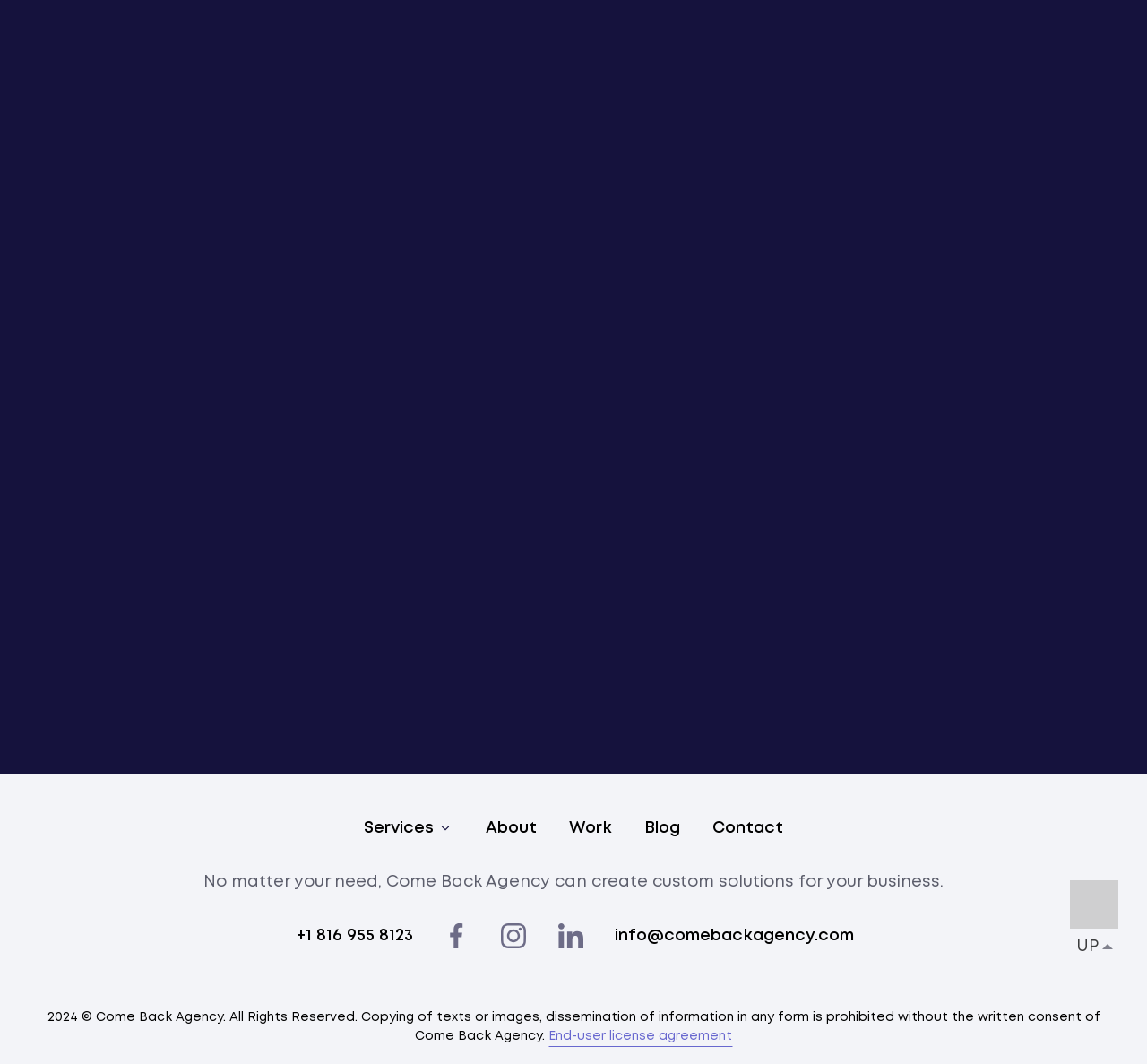Examine the image carefully and respond to the question with a detailed answer: 
What is the phone number to call the agency?

The phone number can be found in the 'CALL US' section, which is a heading element, and it is also mentioned in the link element with the text '+1 816 955 8123'.